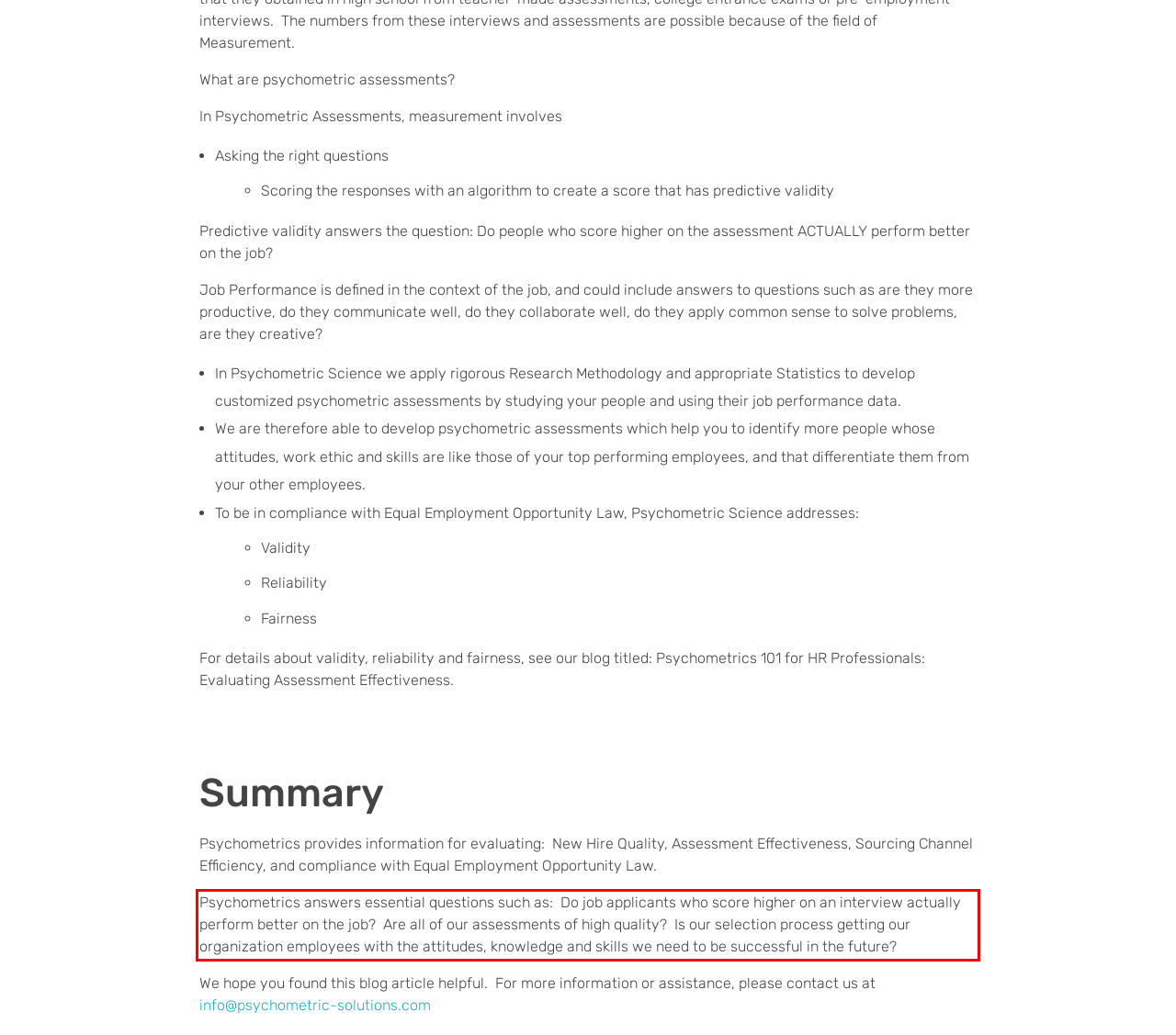You are provided with a screenshot of a webpage that includes a red bounding box. Extract and generate the text content found within the red bounding box.

Psychometrics answers essential questions such as: Do job applicants who score higher on an interview actually perform better on the job? Are all of our assessments of high quality? Is our selection process getting our organization employees with the attitudes, knowledge and skills we need to be successful in the future?